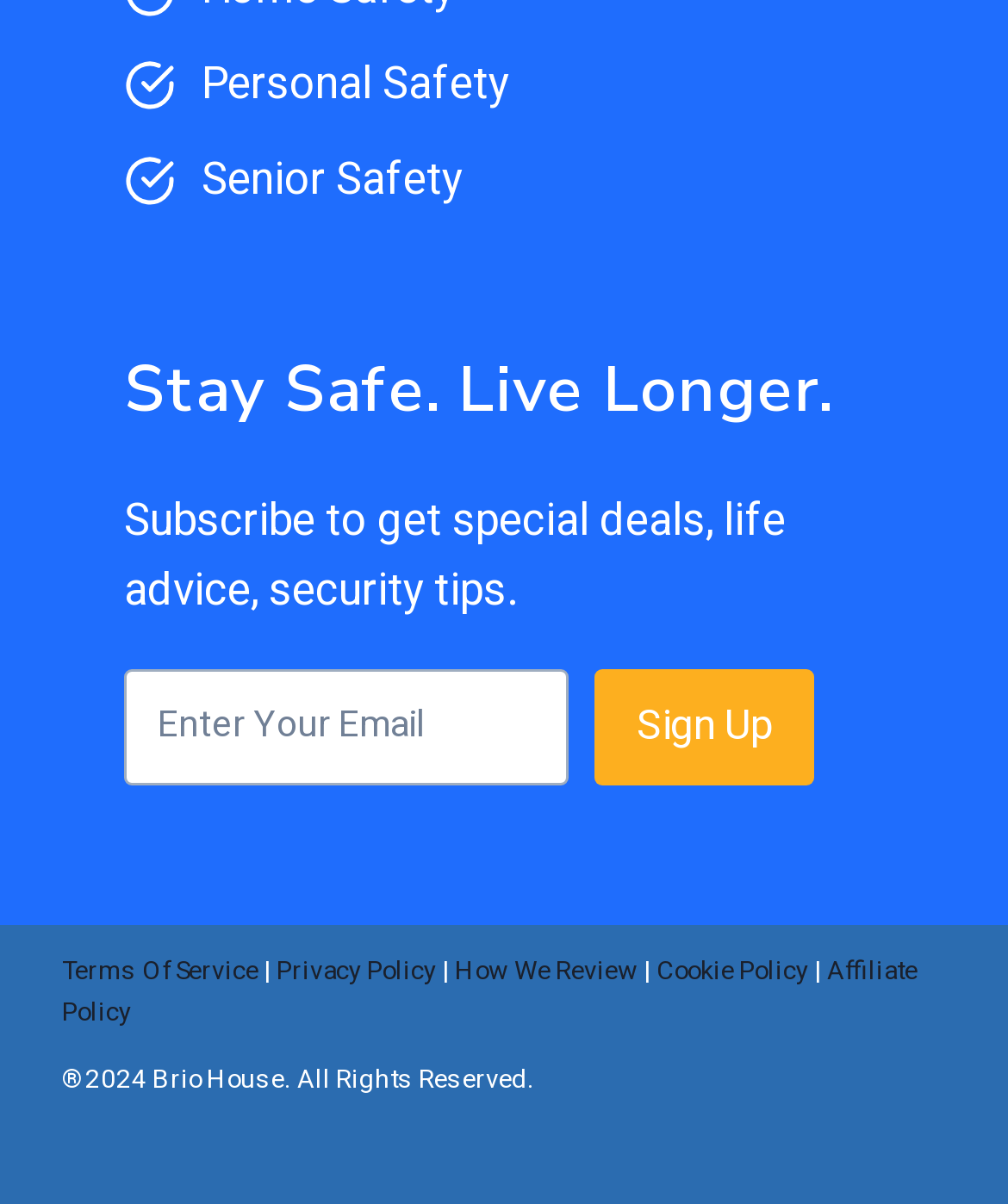What is the main theme of this webpage?
Provide an in-depth answer to the question, covering all aspects.

The main theme of this webpage is safety, as indicated by the links 'Personal Safety' and 'Senior Safety', and the heading 'Stay Safe. Live Longer.'